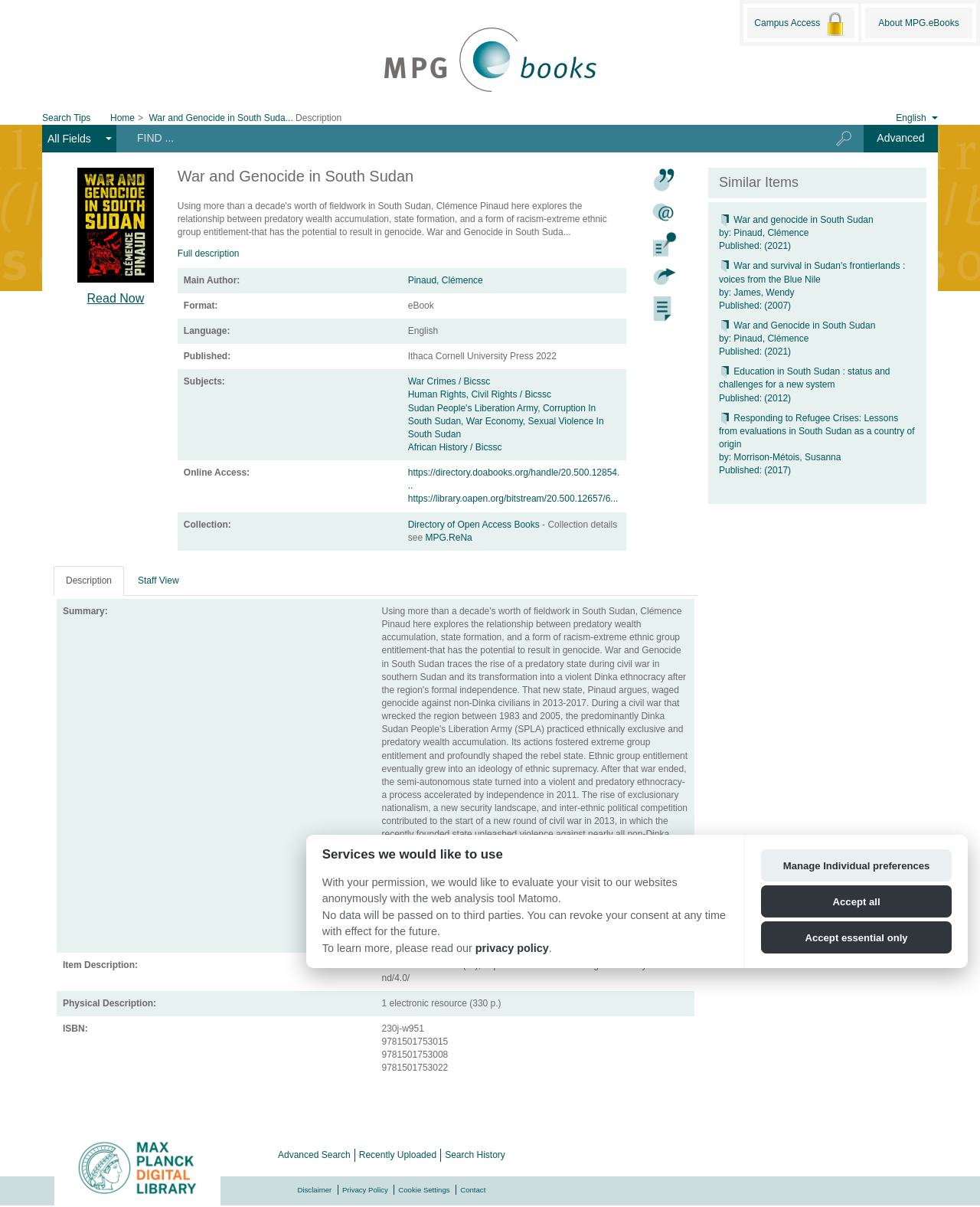What is the publisher of the book?
Please respond to the question with as much detail as possible.

I found the publisher of the book by looking at the table element with the caption 'Bibliographic Details' and finding the row with the header 'Published:' which has the value 'Ithaca Cornell University Press2022'.